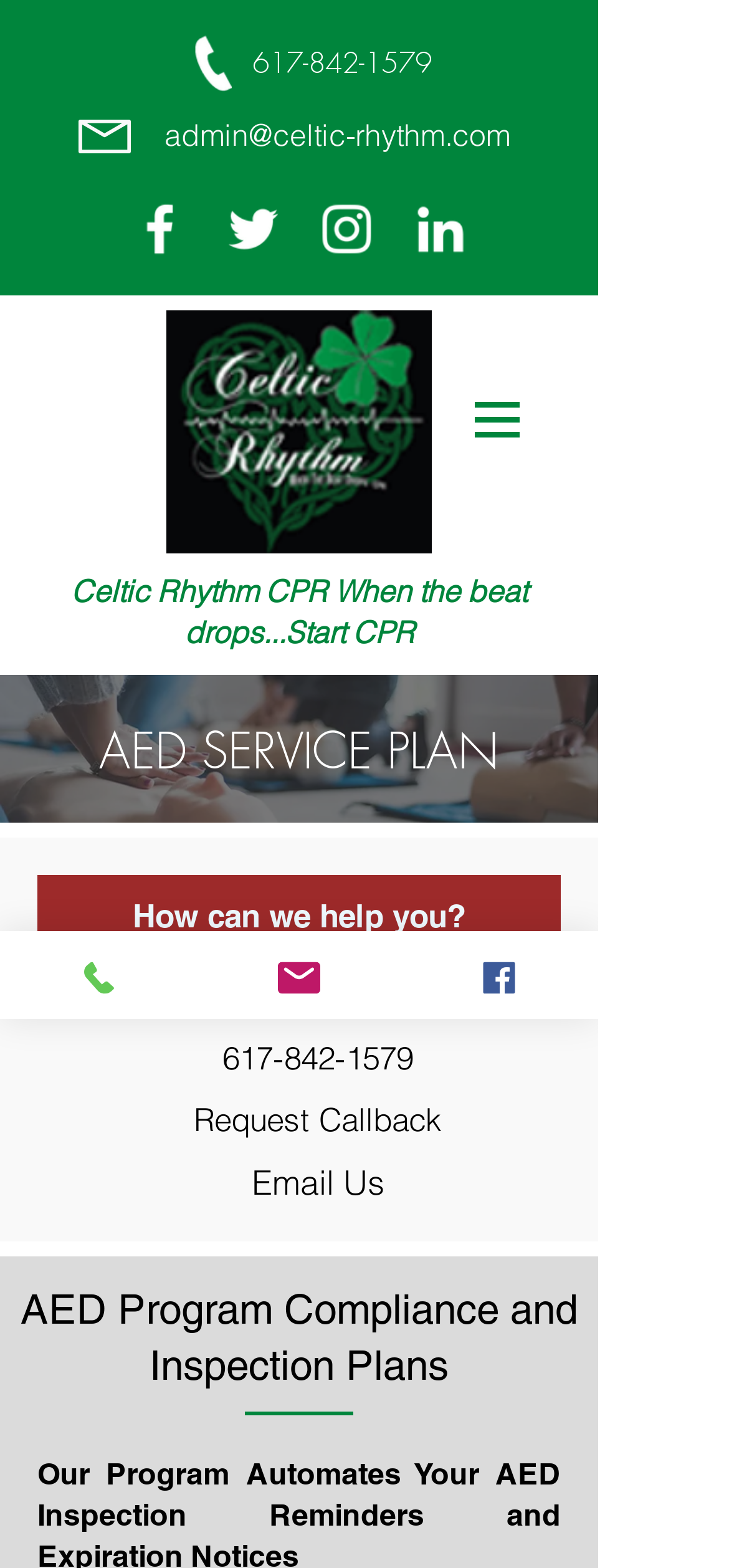Find the bounding box coordinates for the HTML element described as: "Email". The coordinates should consist of four float values between 0 and 1, i.e., [left, top, right, bottom].

[0.274, 0.594, 0.547, 0.65]